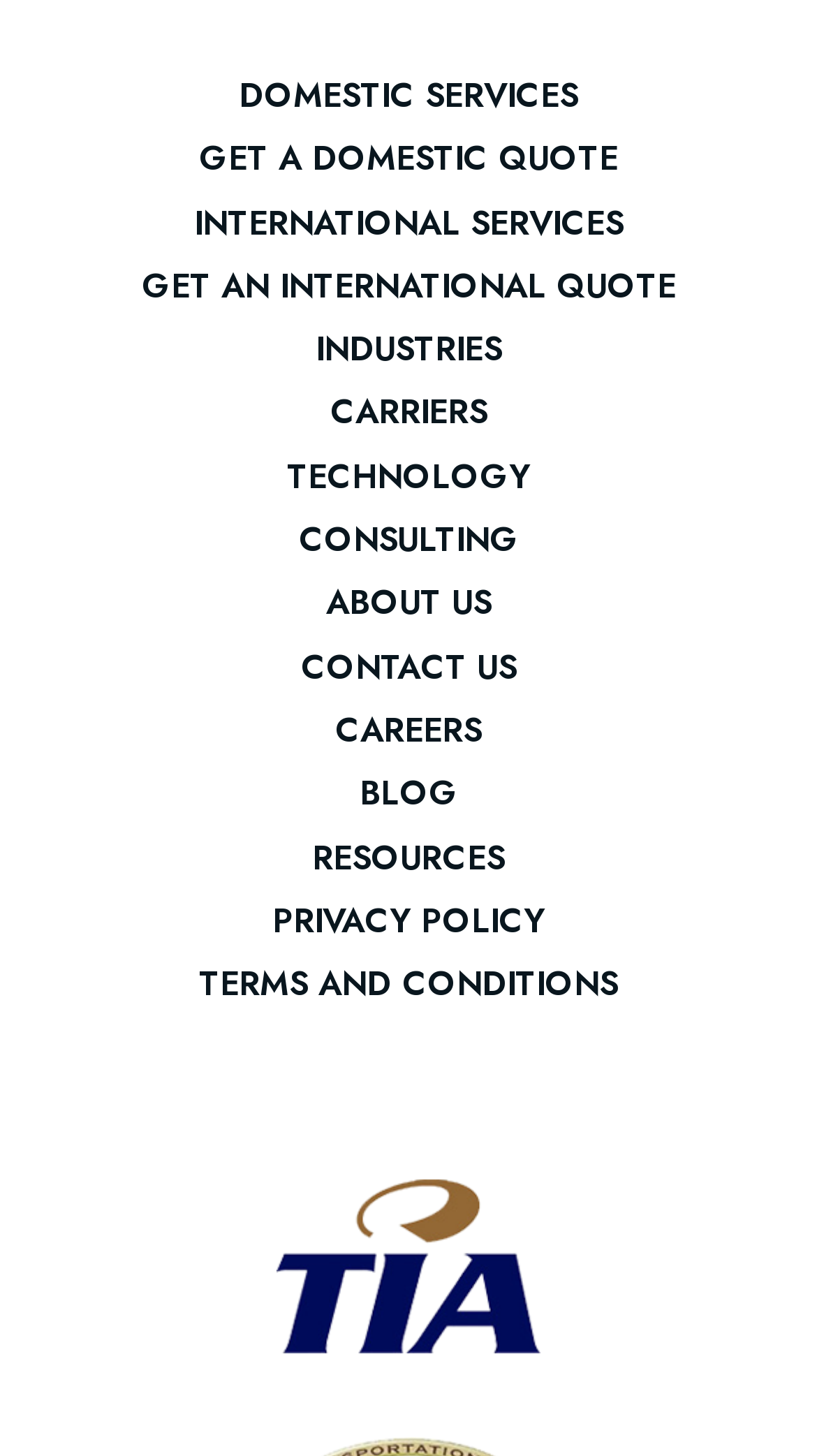Pinpoint the bounding box coordinates of the element you need to click to execute the following instruction: "View resources". The bounding box should be represented by four float numbers between 0 and 1, in the format [left, top, right, bottom].

[0.382, 0.571, 0.618, 0.607]